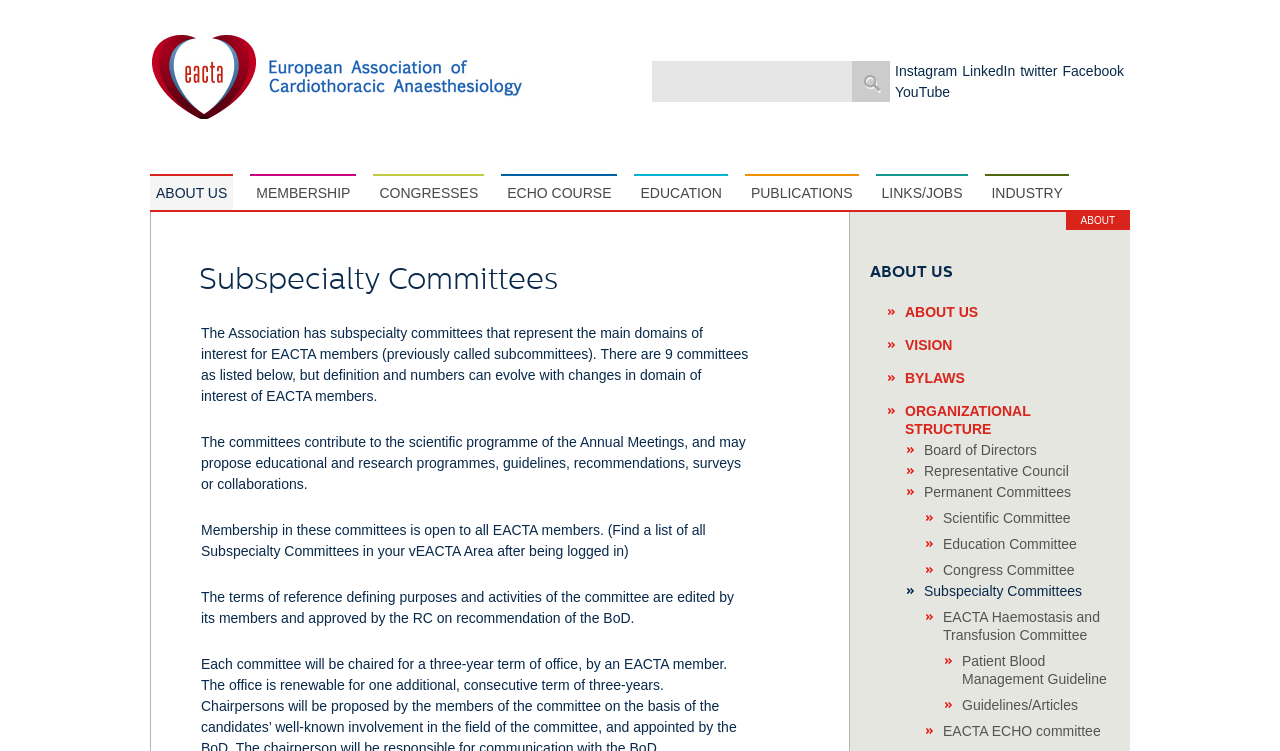Please identify the coordinates of the bounding box that should be clicked to fulfill this instruction: "Click the EACTA ECHO committee link".

[0.721, 0.961, 0.867, 0.985]